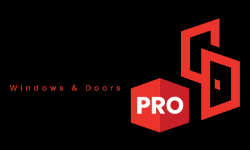Offer a detailed explanation of the image's components.

The image features the logo of Dalmen Pro Windows and Doors, prominently displaying the name "DALMEN PRO" in bold, modern typography. The logo is designed with a vibrant red geometric shape, signifying strength and professionalism, alongside stylized graphics that represent windows and doors. The tagline reads "Windows & Doors," reflecting the company's specialization in providing high-quality window and door solutions. This professional branding emphasizes their commitment to excellence in home improvement services.